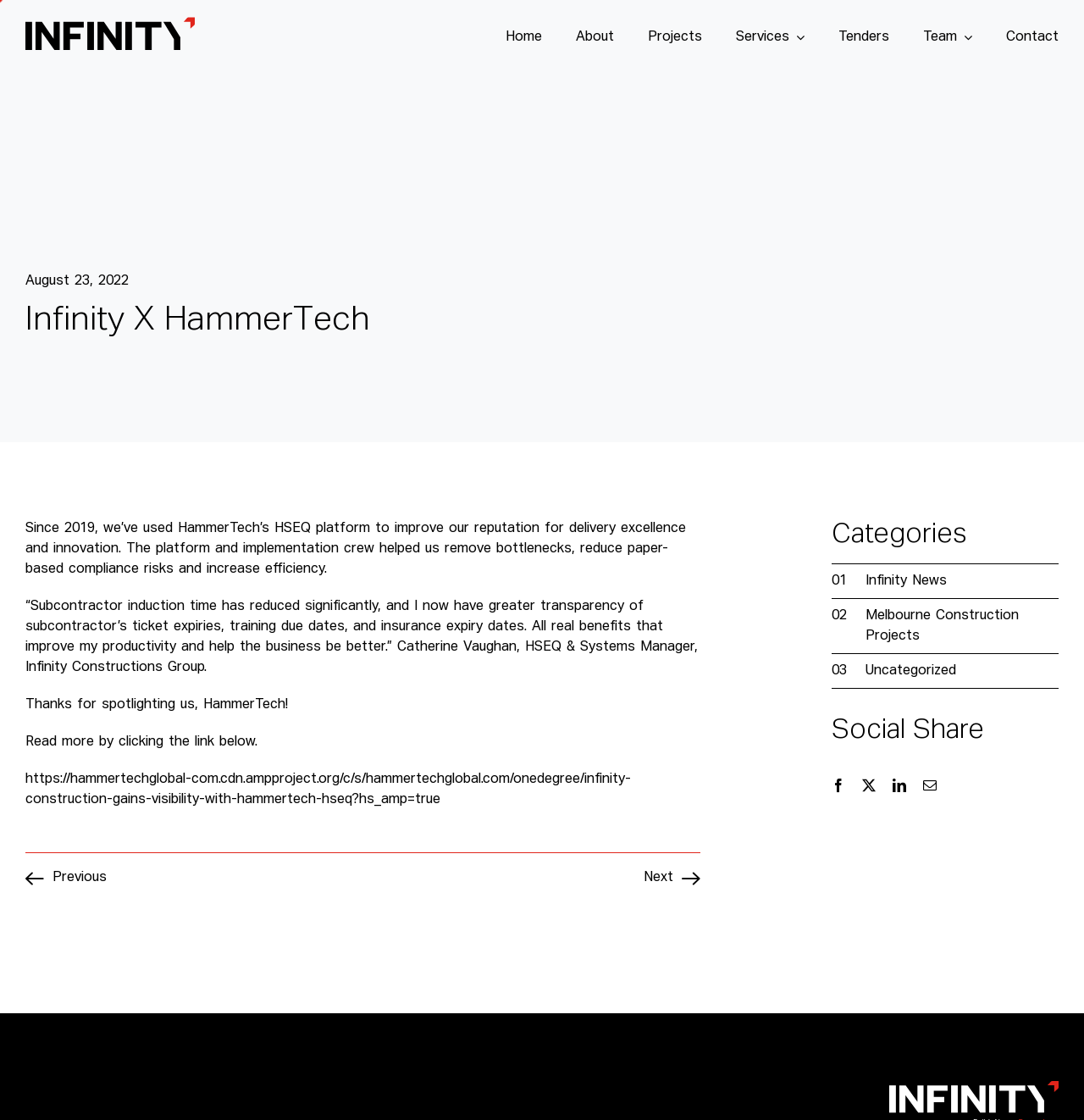Could you highlight the region that needs to be clicked to execute the instruction: "View the 'About' page"?

[0.531, 0.016, 0.566, 0.05]